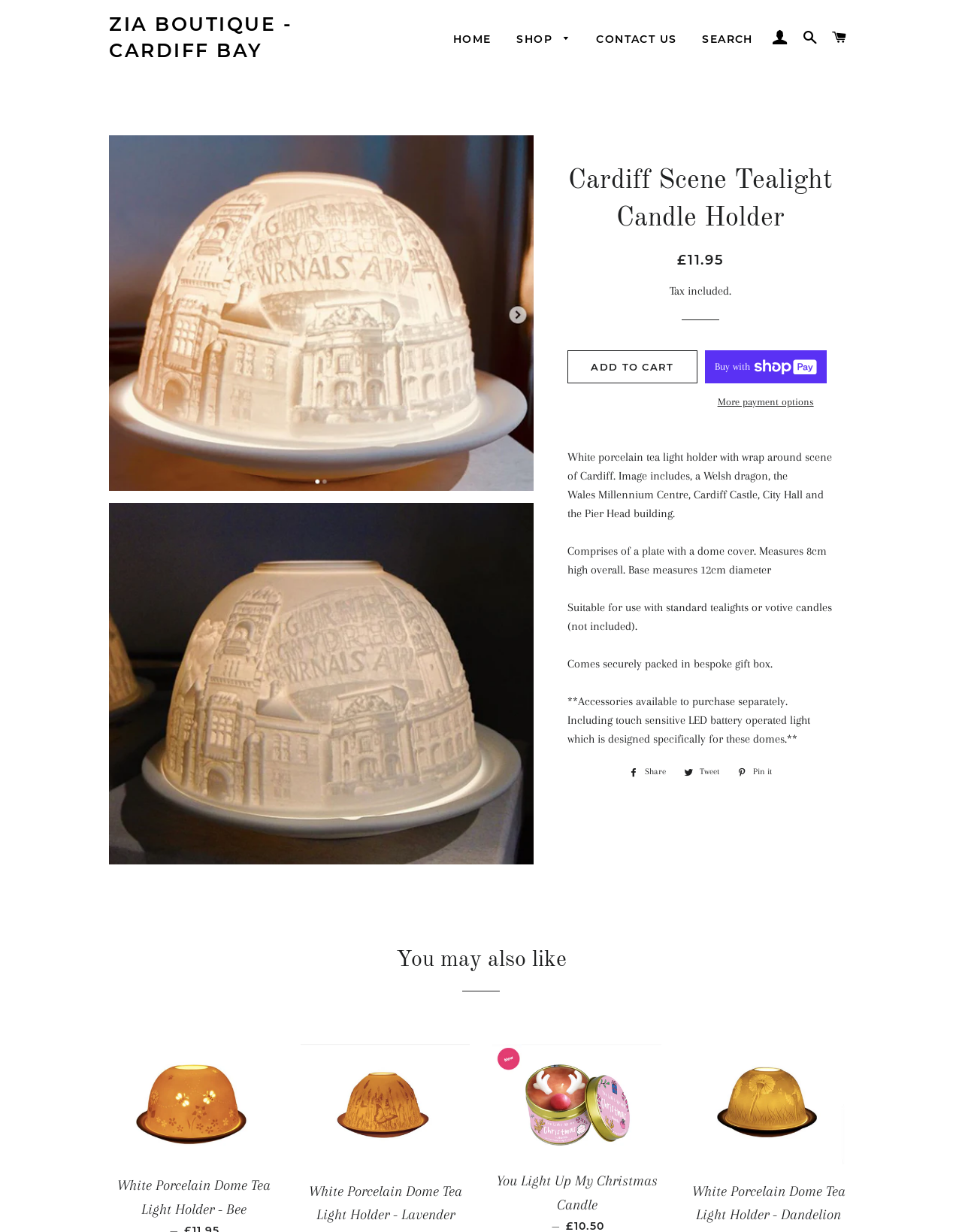Please identify the bounding box coordinates of the area that needs to be clicked to fulfill the following instruction: "Explore the 'Welsh Gifts' category."

[0.525, 0.249, 0.671, 0.27]